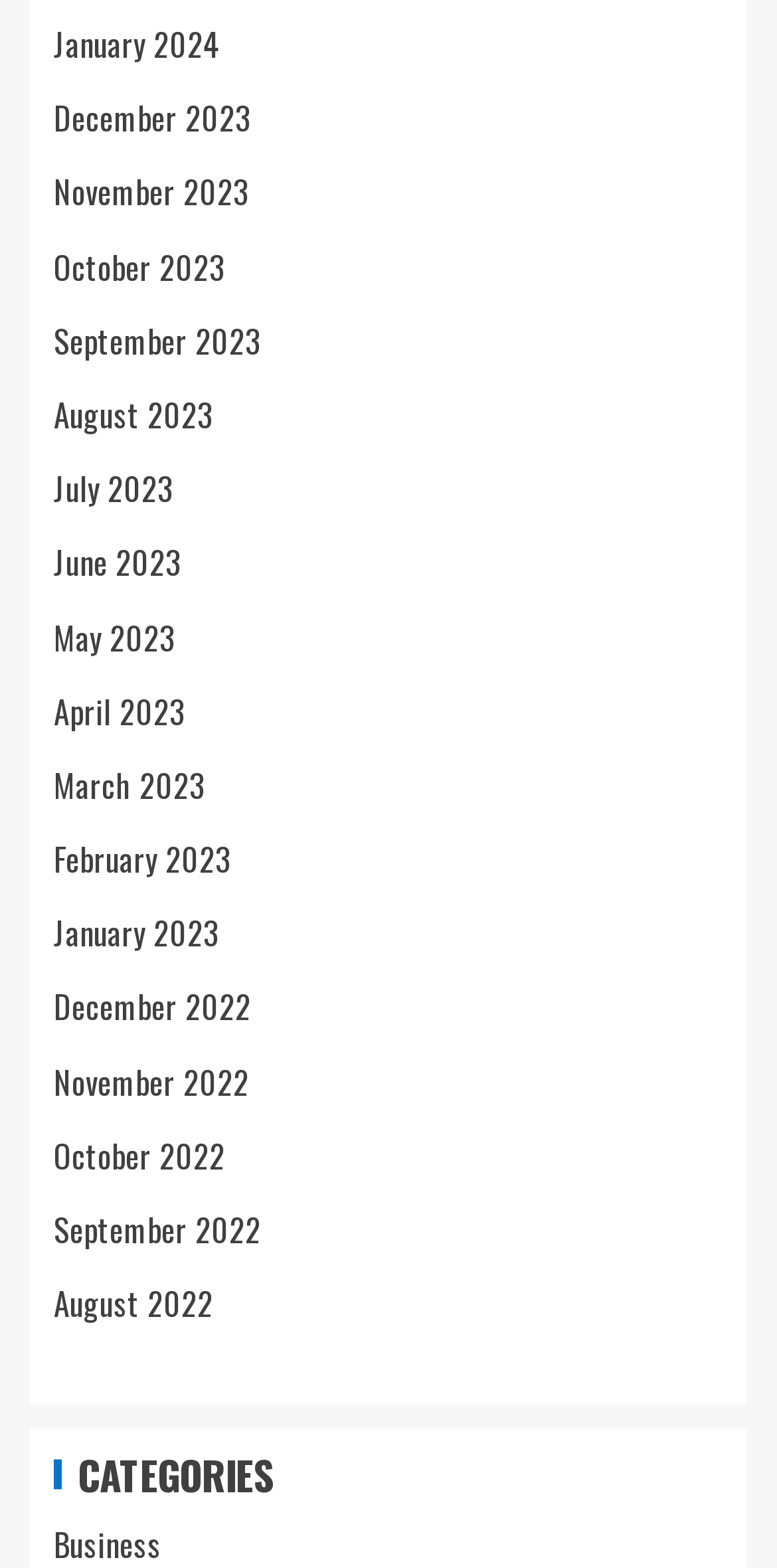Using the given description, provide the bounding box coordinates formatted as (top-left x, top-left y, bottom-right x, bottom-right y), with all values being floating point numbers between 0 and 1. Description: February 2023

[0.069, 0.533, 0.297, 0.563]